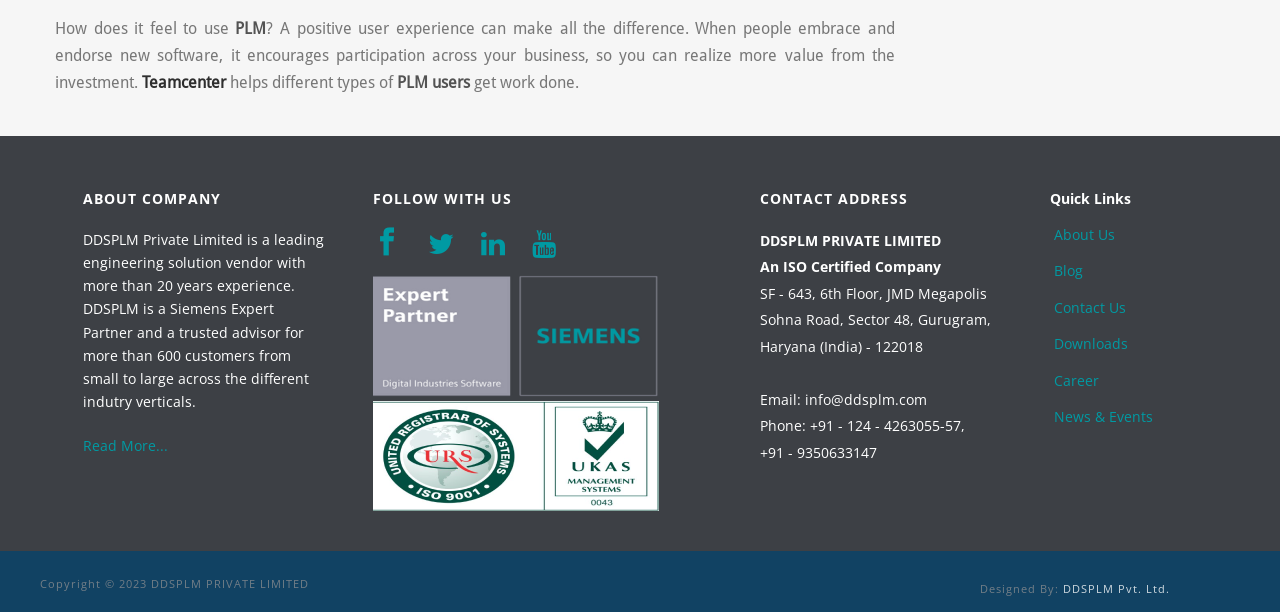Locate the bounding box for the described UI element: "Career". Ensure the coordinates are four float numbers between 0 and 1, formatted as [left, top, right, bottom].

[0.823, 0.593, 0.932, 0.653]